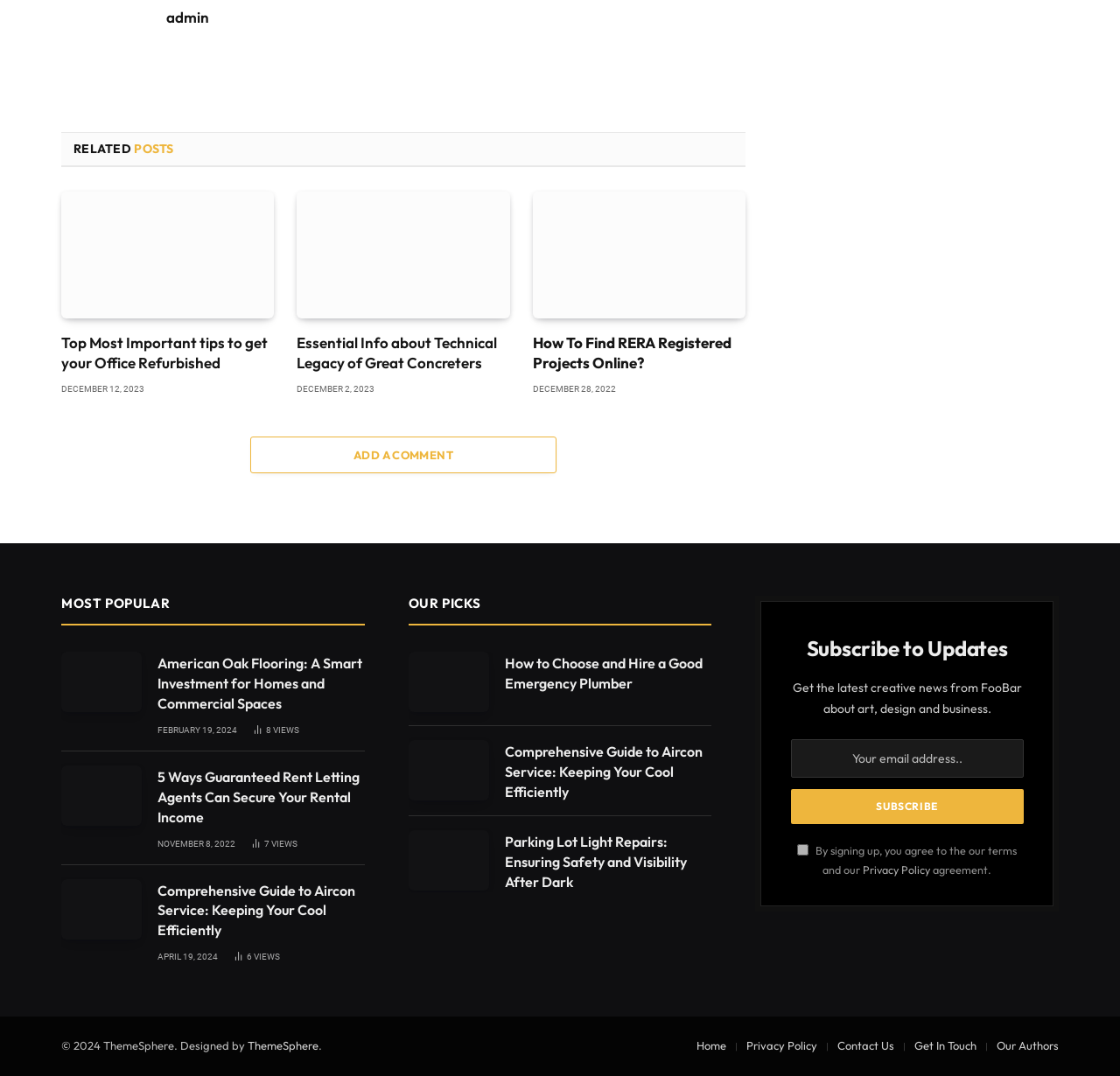Refer to the image and offer a detailed explanation in response to the question: What is the purpose of the textbox at the bottom of the webpage?

The textbox at the bottom of the webpage is for entering an email address, as indicated by the placeholder text 'Your email address...' and the surrounding context of subscribing to updates.